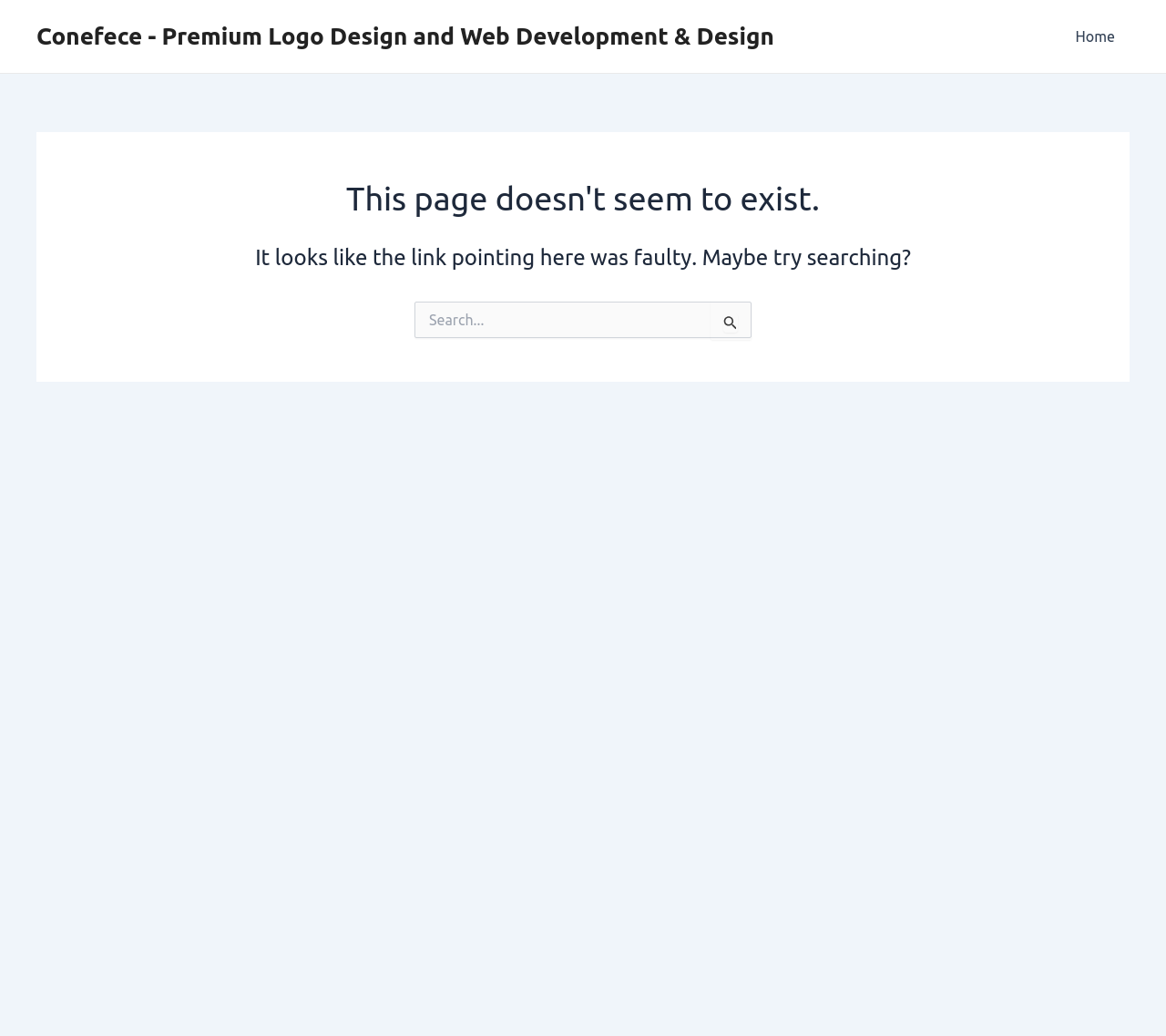Carefully examine the image and provide an in-depth answer to the question: What is the name of the website?

The name of the website can be found in the link at the top of the page, which says 'Conefece - Premium Logo Design and Web Development & Design'.